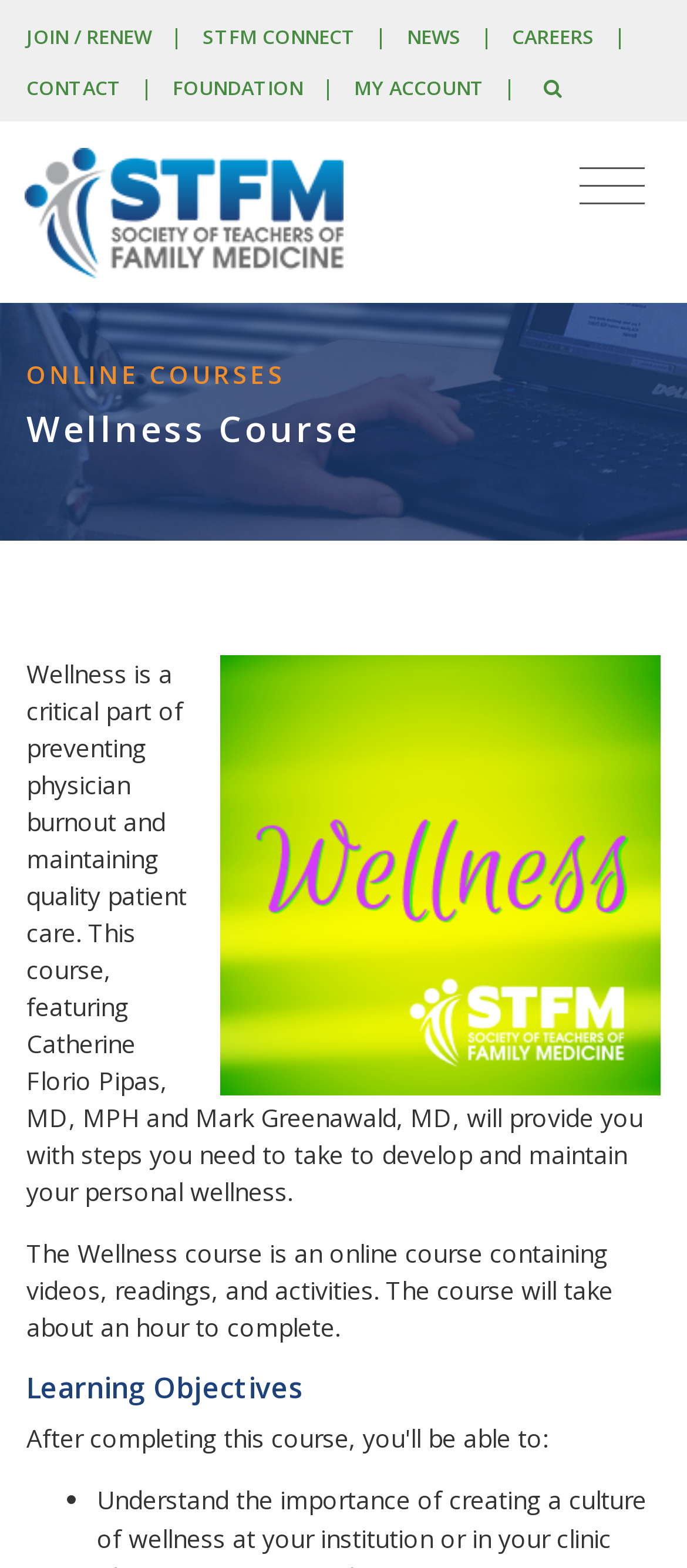Can you identify the bounding box coordinates of the clickable region needed to carry out this instruction: 'Search the site'? The coordinates should be four float numbers within the range of 0 to 1, stated as [left, top, right, bottom].

[0.792, 0.047, 0.817, 0.064]